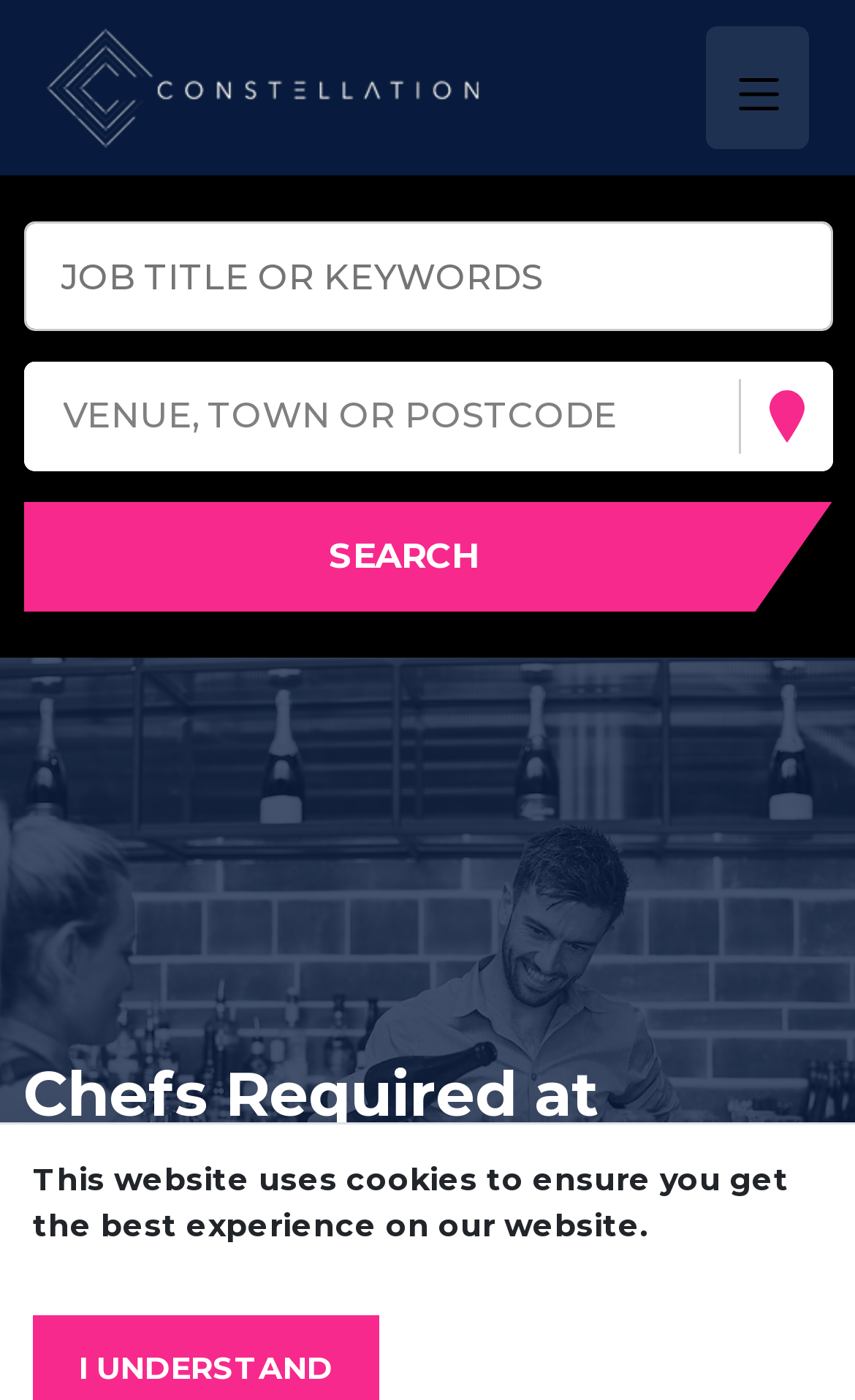What is the purpose of this website?
Respond to the question with a single word or phrase according to the image.

Job search